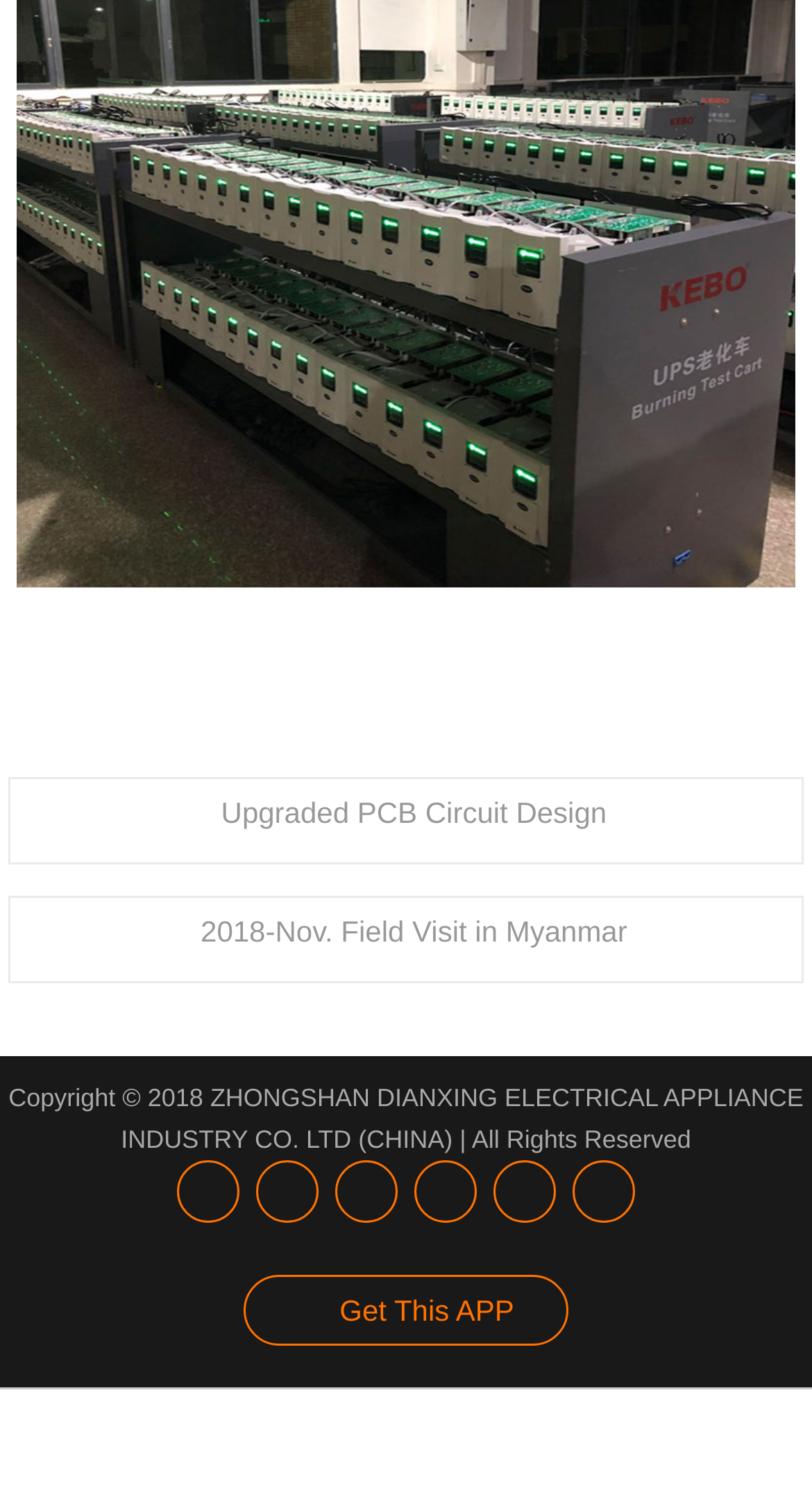In which year was the copyright established?
Using the information from the image, answer the question thoroughly.

The copyright information at the bottom of the webpage specifies the year 2018, indicating when the copyright was established.